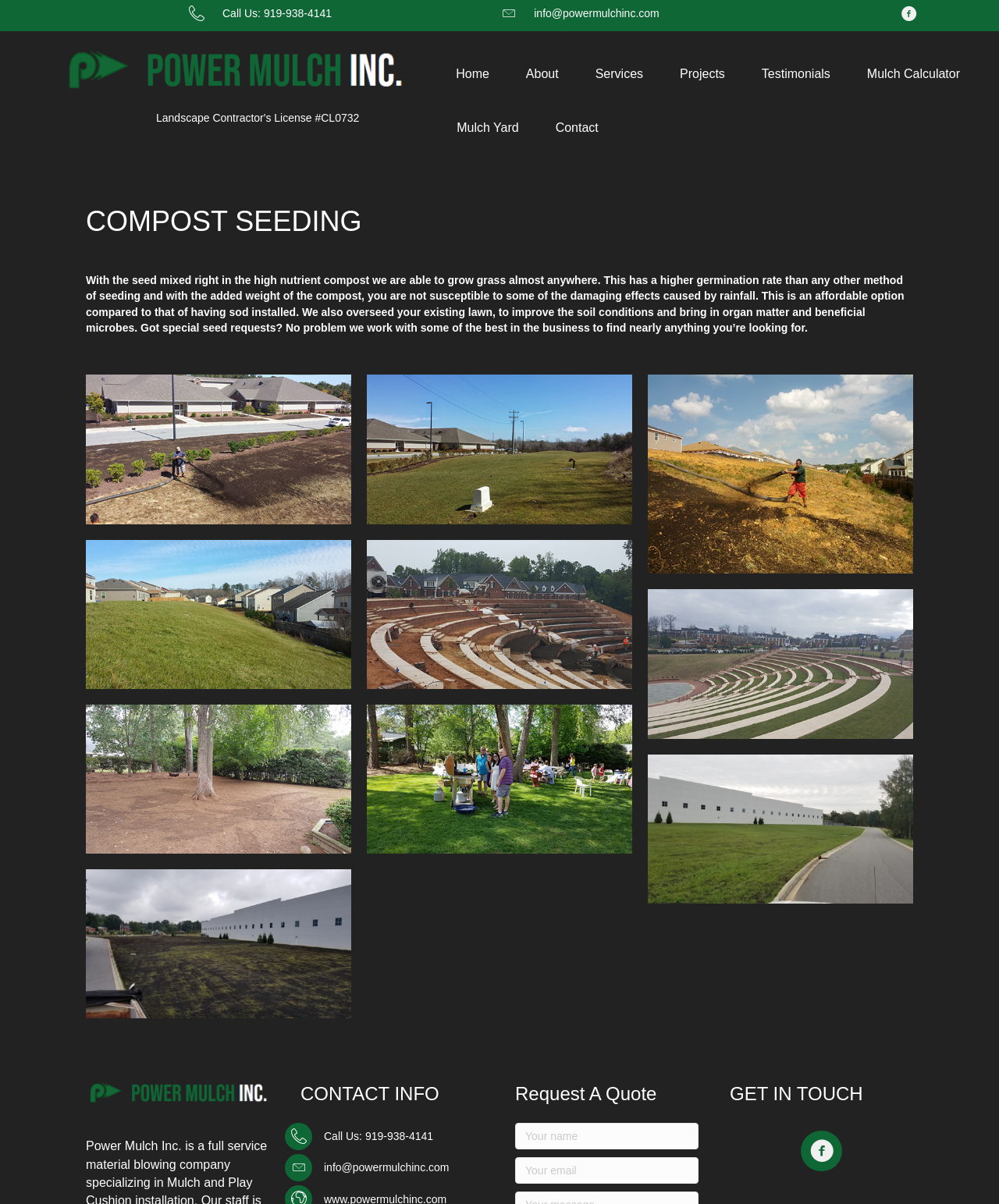Please provide the bounding box coordinates in the format (top-left x, top-left y, bottom-right x, bottom-right y). Remember, all values are floating point numbers between 0 and 1. What is the bounding box coordinate of the region described as: About

[0.508, 0.039, 0.577, 0.084]